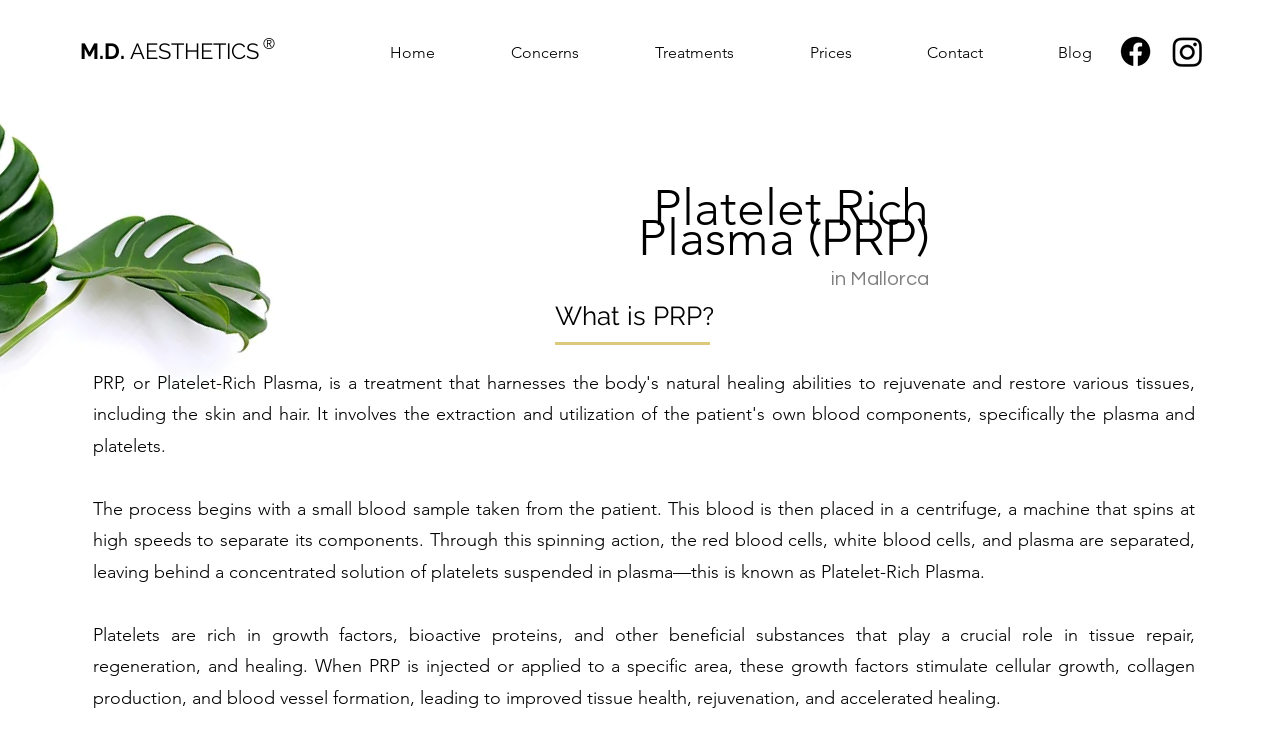Find the bounding box coordinates of the clickable element required to execute the following instruction: "Read about Platelet Rich Plasma (PRP) in Mallorca". Provide the coordinates as four float numbers between 0 and 1, i.e., [left, top, right, bottom].

[0.273, 0.261, 0.726, 0.397]